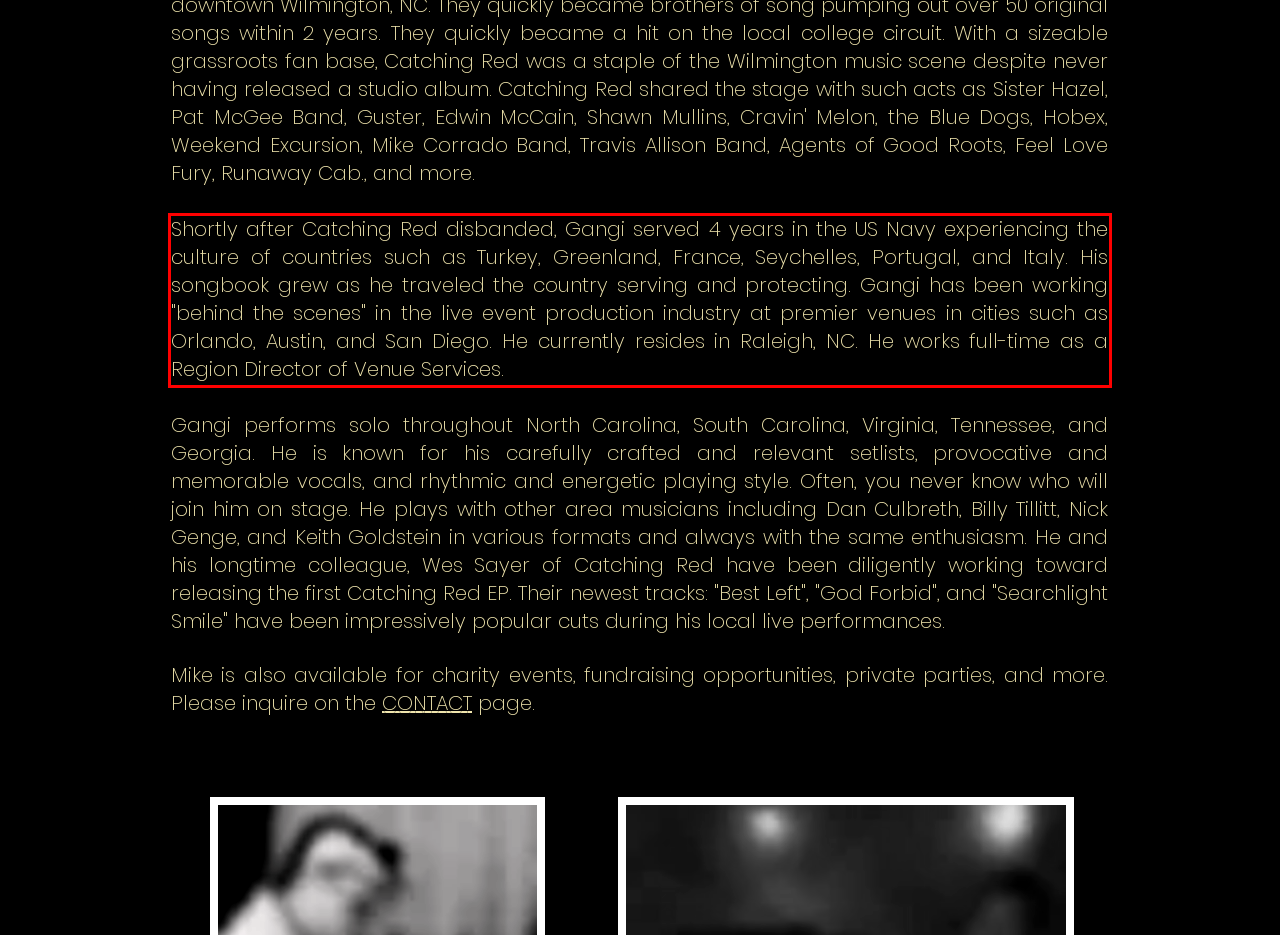Please perform OCR on the UI element surrounded by the red bounding box in the given webpage screenshot and extract its text content.

Shortly after Catching Red disbanded, Gangi served 4 years in the US Navy experiencing the culture of countries such as Turkey, Greenland, France, Seychelles, Portugal, and Italy. His songbook grew as he traveled the country serving and protecting. Gangi has been working "behind the scenes" in the live event production industry at premier venues in cities such as Orlando, Austin, and San Diego. He currently resides in Raleigh, NC. He works full-time as a Region Director of Venue Services.